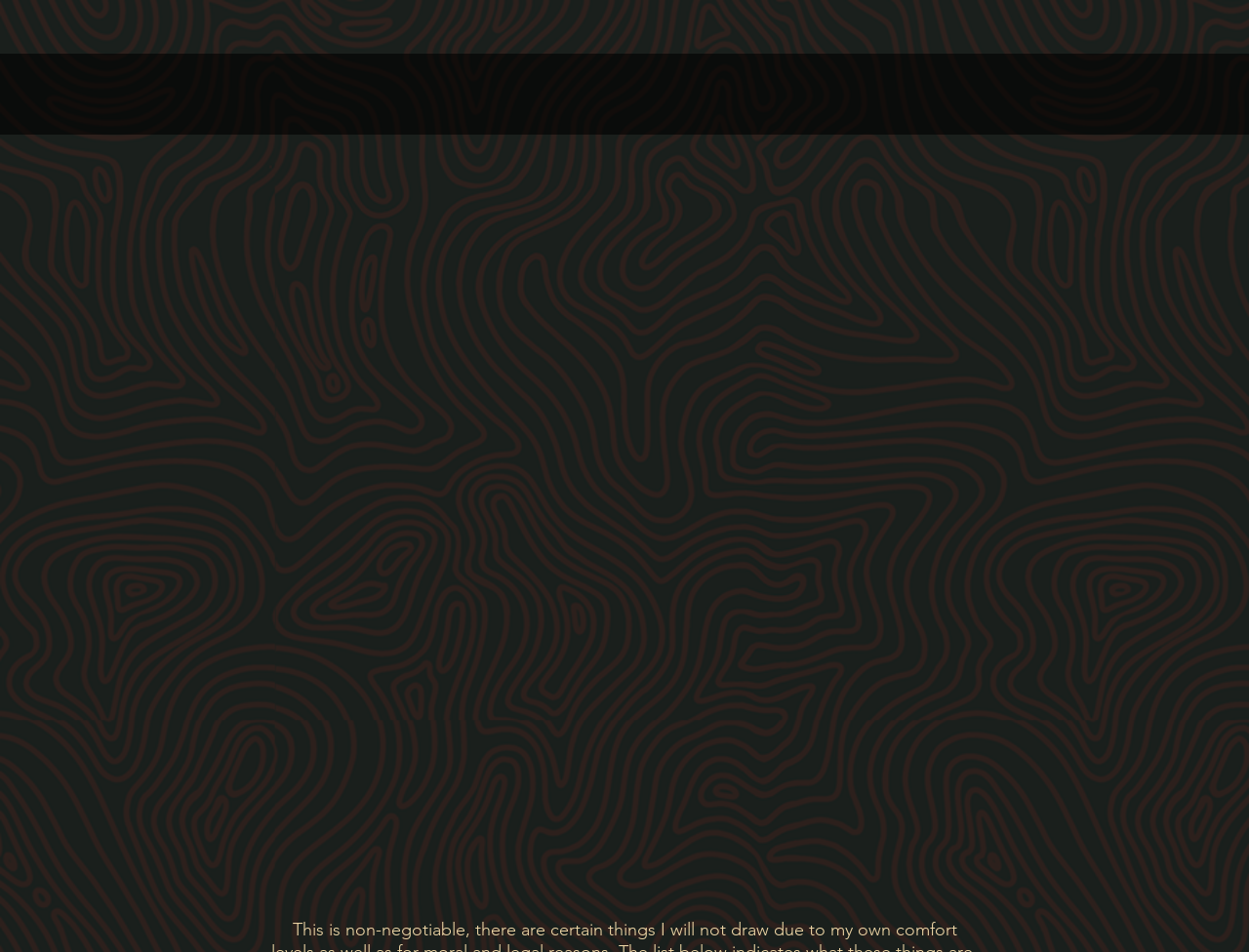What is the price of a fully rendered painting/illustration?
Refer to the image and give a detailed answer to the query.

By examining the list of prices, I found that the price of a fully rendered painting/illustration is $120, which is listed as 'Fully Rendered Painting/Illustration $120' with a bounding box coordinate of [0.382, 0.754, 0.632, 0.777].